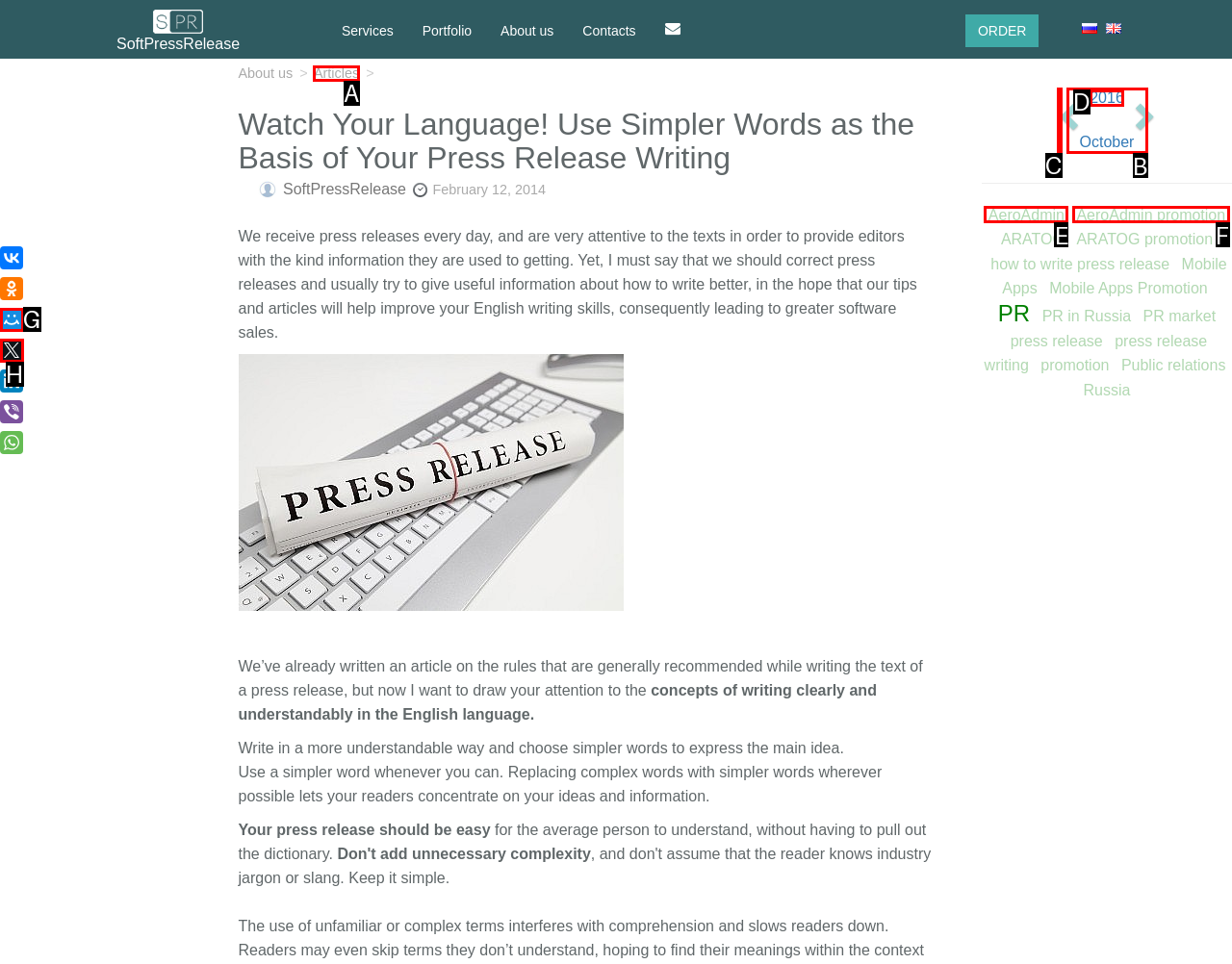Identify the correct HTML element to click to accomplish this task: Click the 'Previous' button
Respond with the letter corresponding to the correct choice.

C